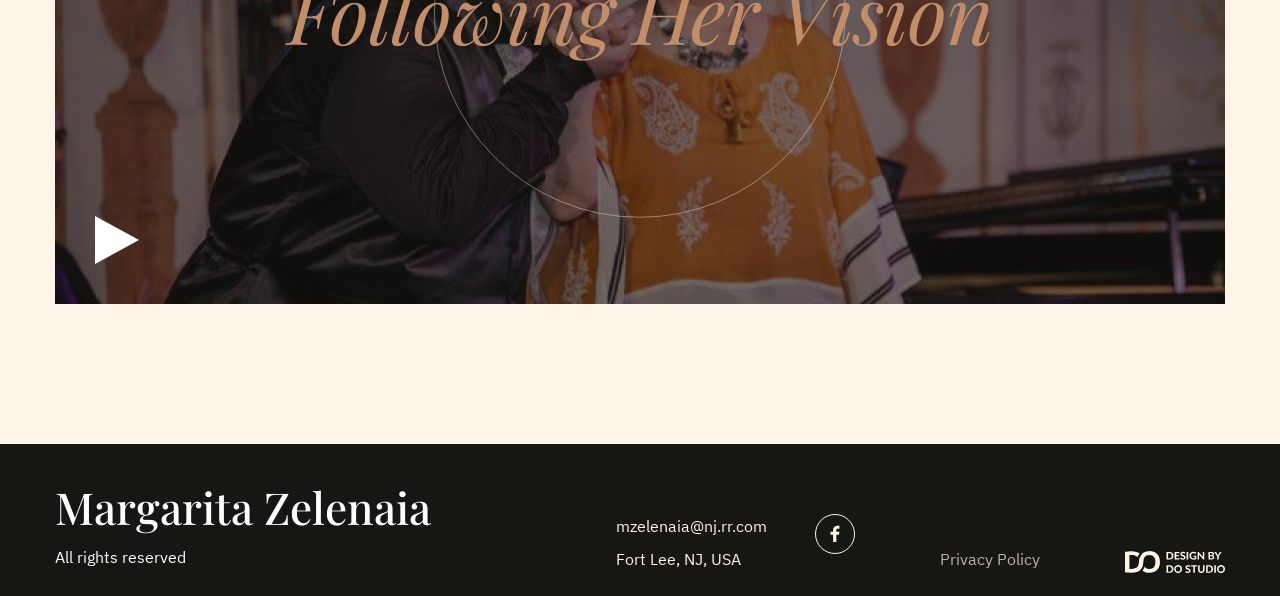What is the current video playback status?
From the screenshot, supply a one-word or short-phrase answer.

Disabled